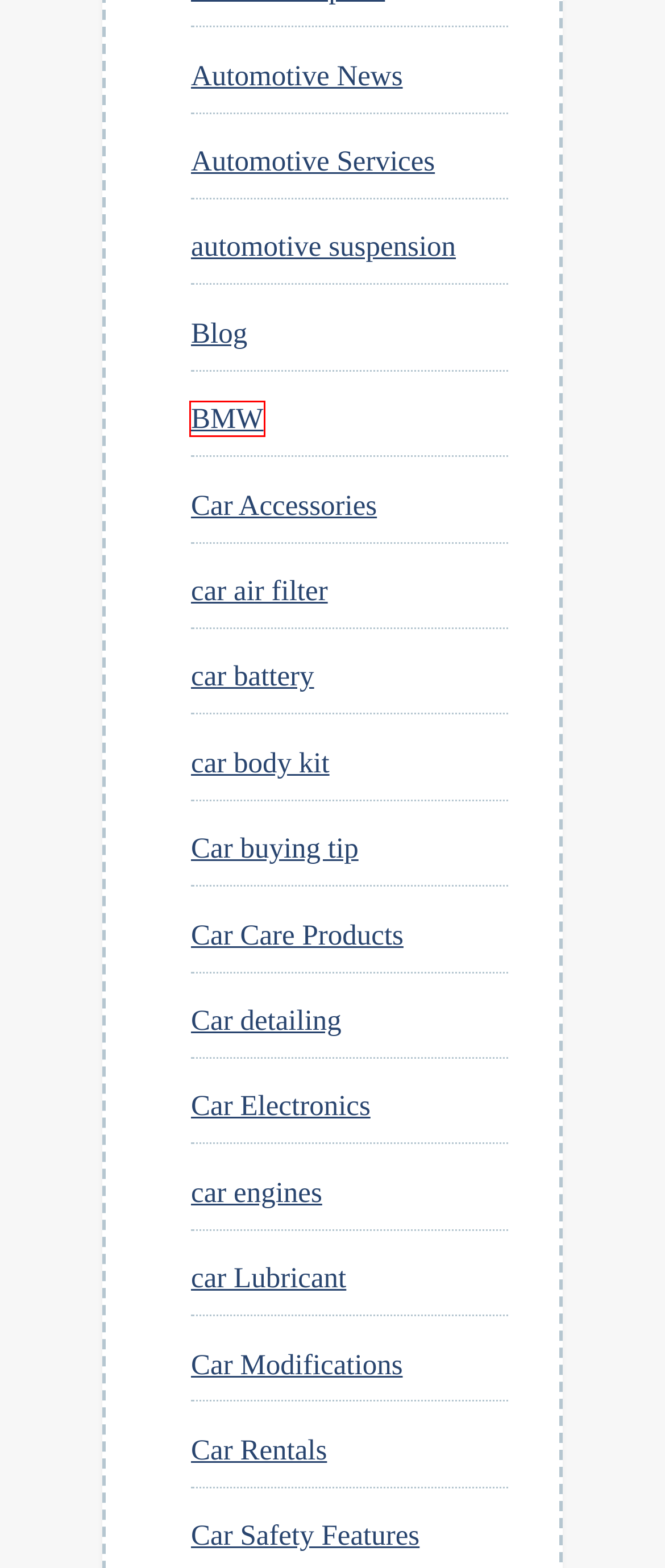Given a webpage screenshot with a UI element marked by a red bounding box, choose the description that best corresponds to the new webpage that will appear after clicking the element. The candidates are:
A. Car buying tip - Auto Enthusiast
B. Car detailing - Auto Enthusiast
C. car battery - Auto Enthusiast
D. BMW - Auto Enthusiast
E. Car Care Products - Auto Enthusiast
F. car Lubricant - Auto Enthusiast
G. Automotive News - Auto Enthusiast
H. Car Electronics - Auto Enthusiast

D